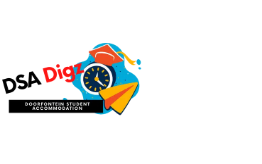Provide a short, one-word or phrase answer to the question below:
What is symbolized by the clock in the logo?

Time management